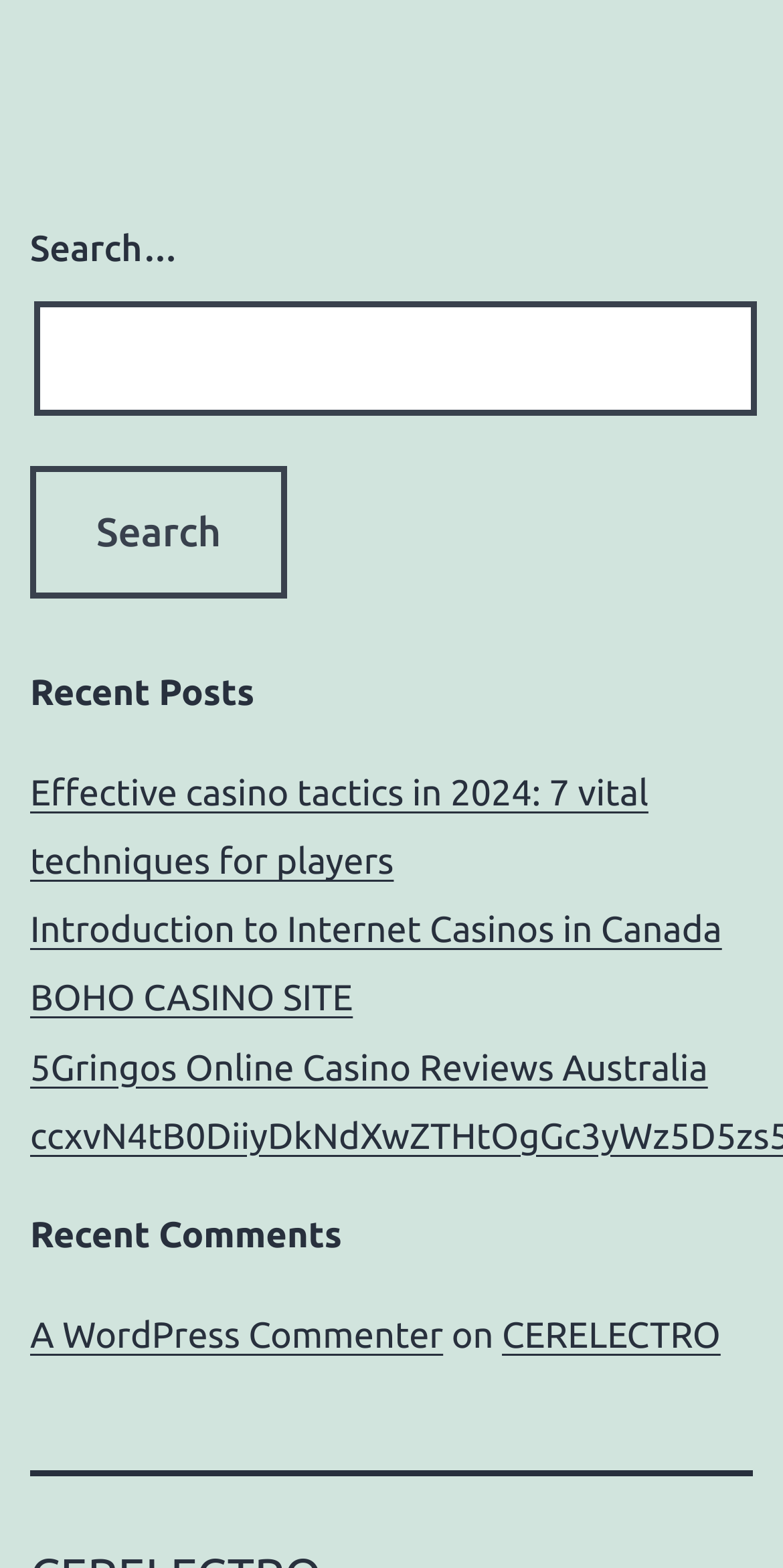Extract the bounding box coordinates for the UI element described as: "5Gringos Online Casino Reviews Australia".

[0.038, 0.668, 0.904, 0.694]